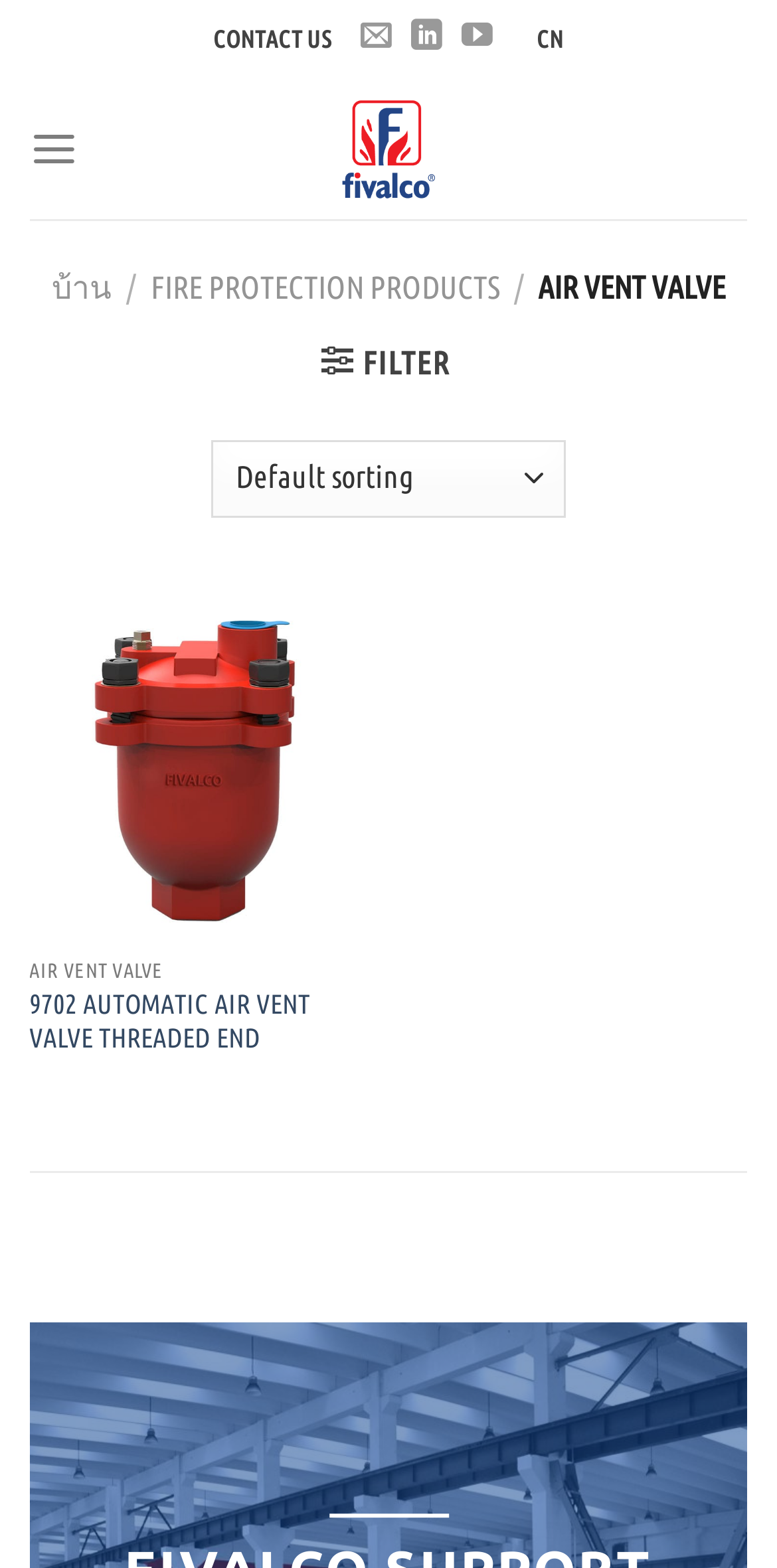Please indicate the bounding box coordinates for the clickable area to complete the following task: "Select FIRE PROTECTION PRODUCTS". The coordinates should be specified as four float numbers between 0 and 1, i.e., [left, top, right, bottom].

[0.194, 0.171, 0.642, 0.194]